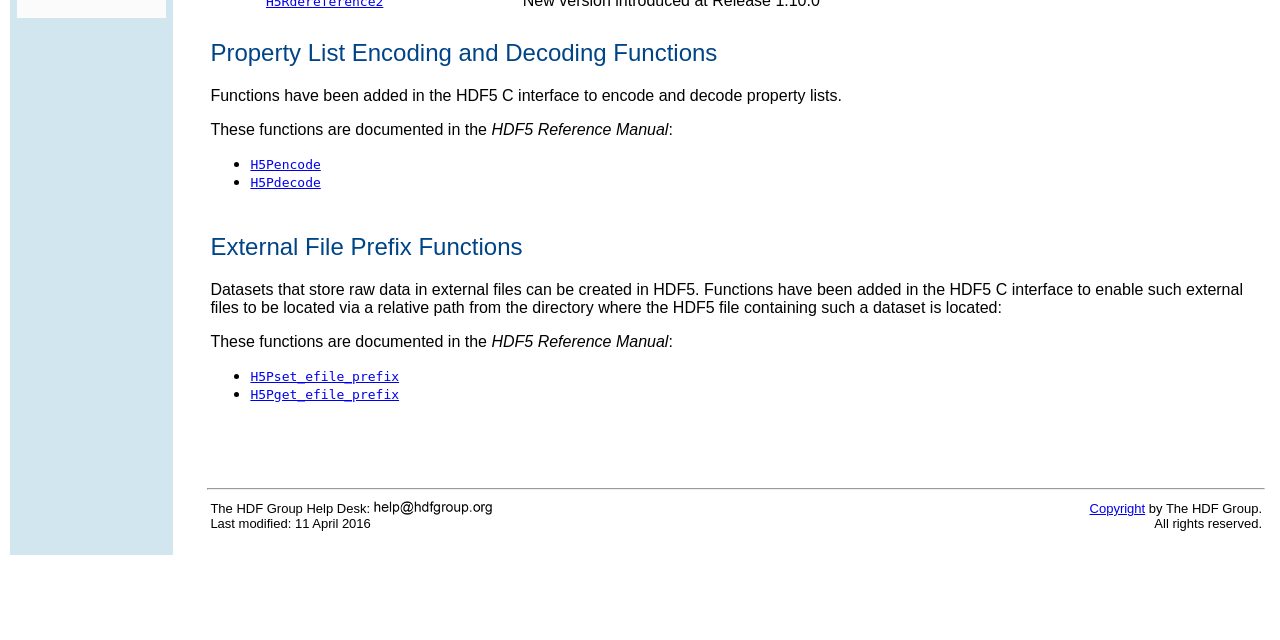Given the element description H5Pget_efile_prefix, identify the bounding box coordinates for the UI element on the webpage screenshot. The format should be (top-left x, top-left y, bottom-right x, bottom-right y), with values between 0 and 1.

[0.196, 0.602, 0.312, 0.628]